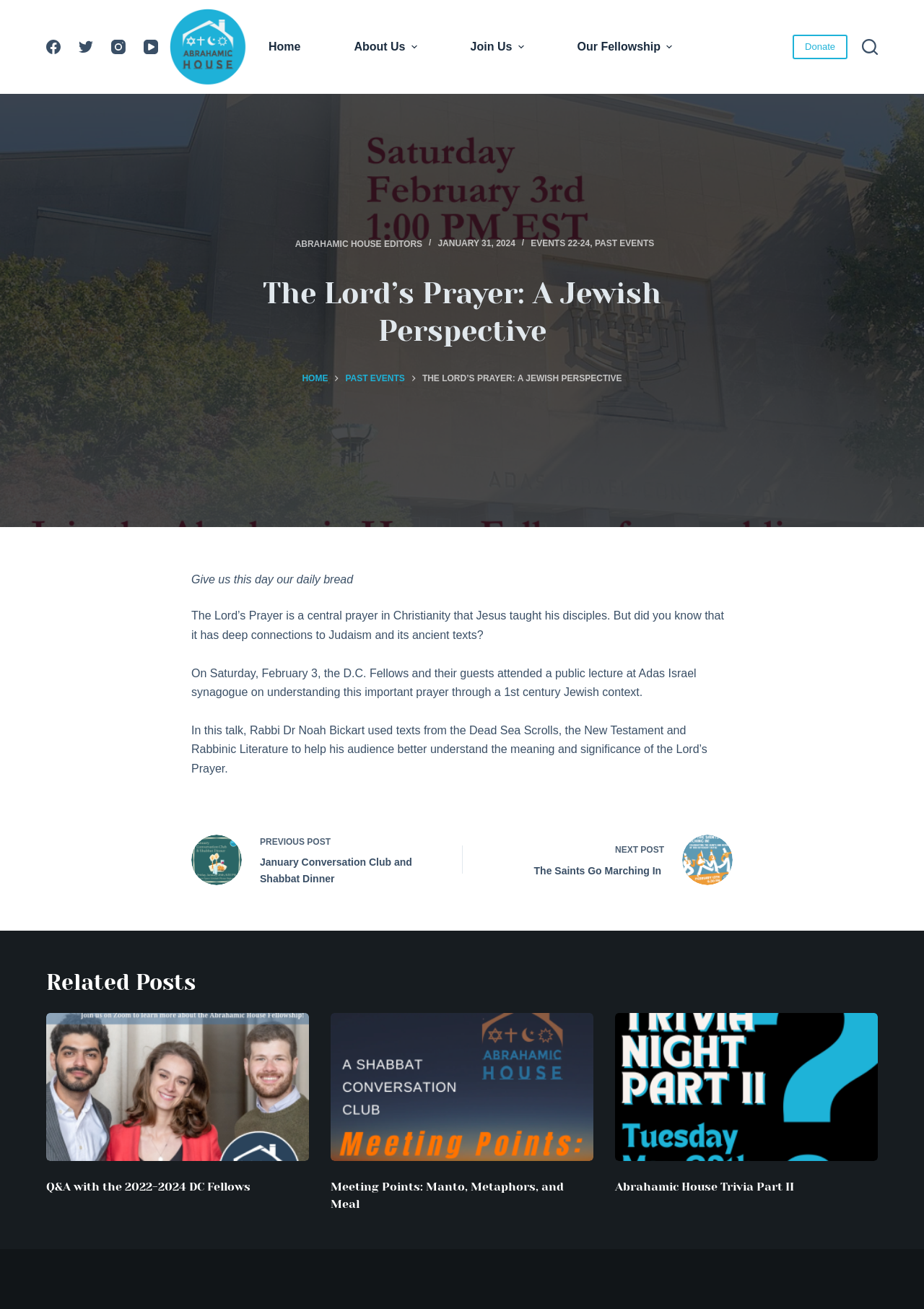Pinpoint the bounding box coordinates for the area that should be clicked to perform the following instruction: "Open the search form".

[0.933, 0.03, 0.95, 0.042]